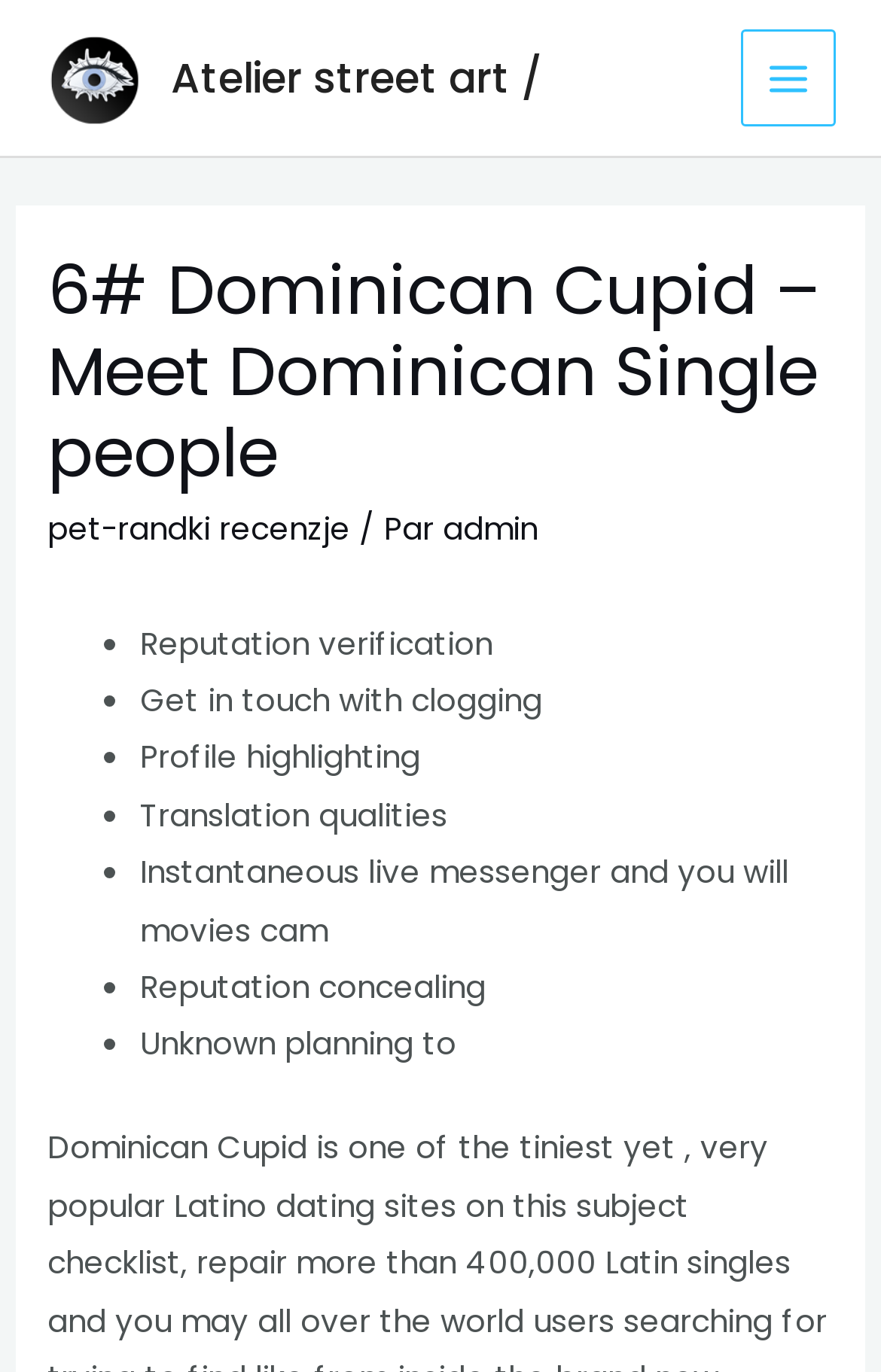Provide a single word or phrase to answer the given question: 
What is the purpose of the MAIN MENU button?

To expand or collapse the menu